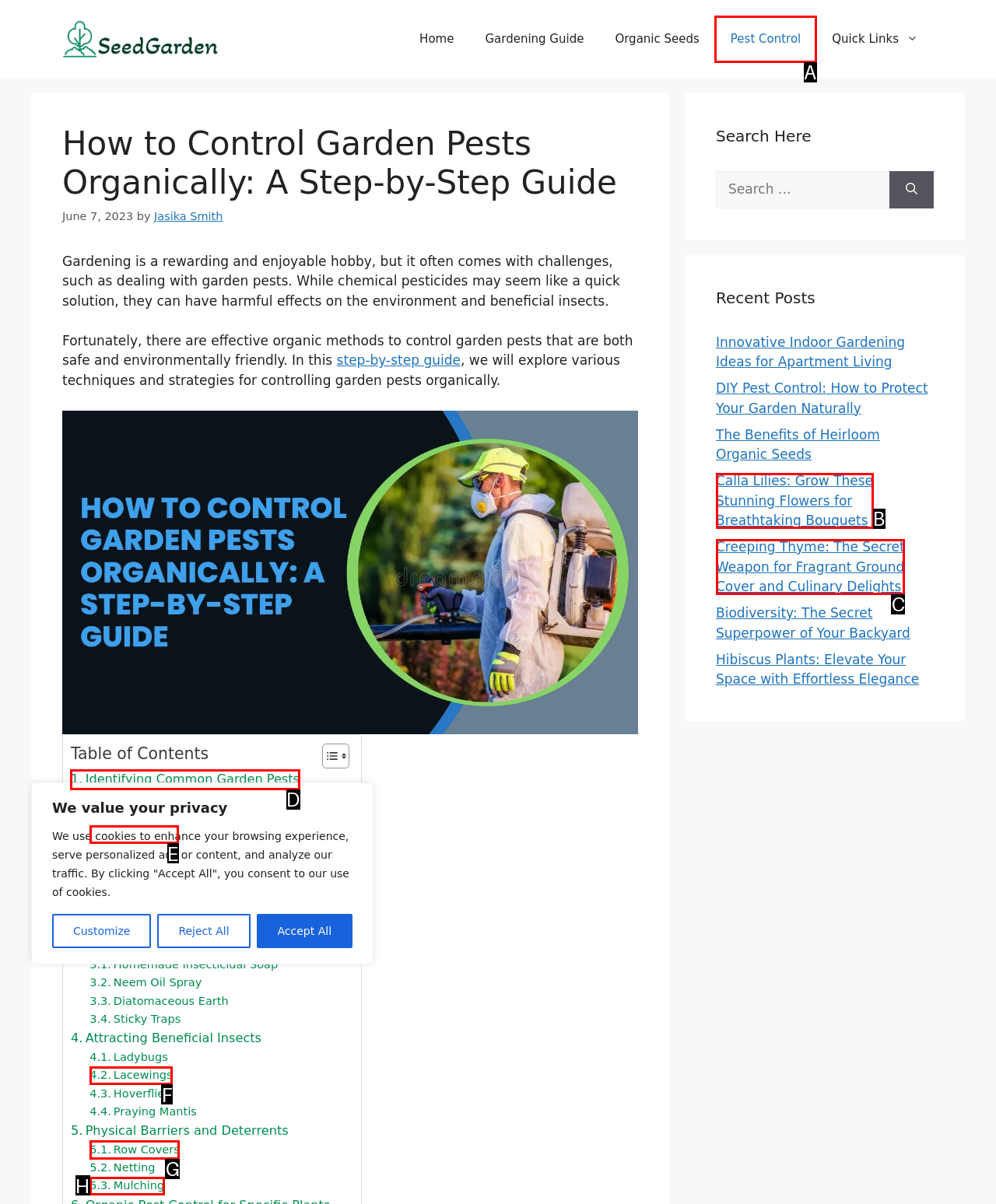Tell me which one HTML element I should click to complete the following task: Click on the 'Identifying Common Garden Pests' link Answer with the option's letter from the given choices directly.

D